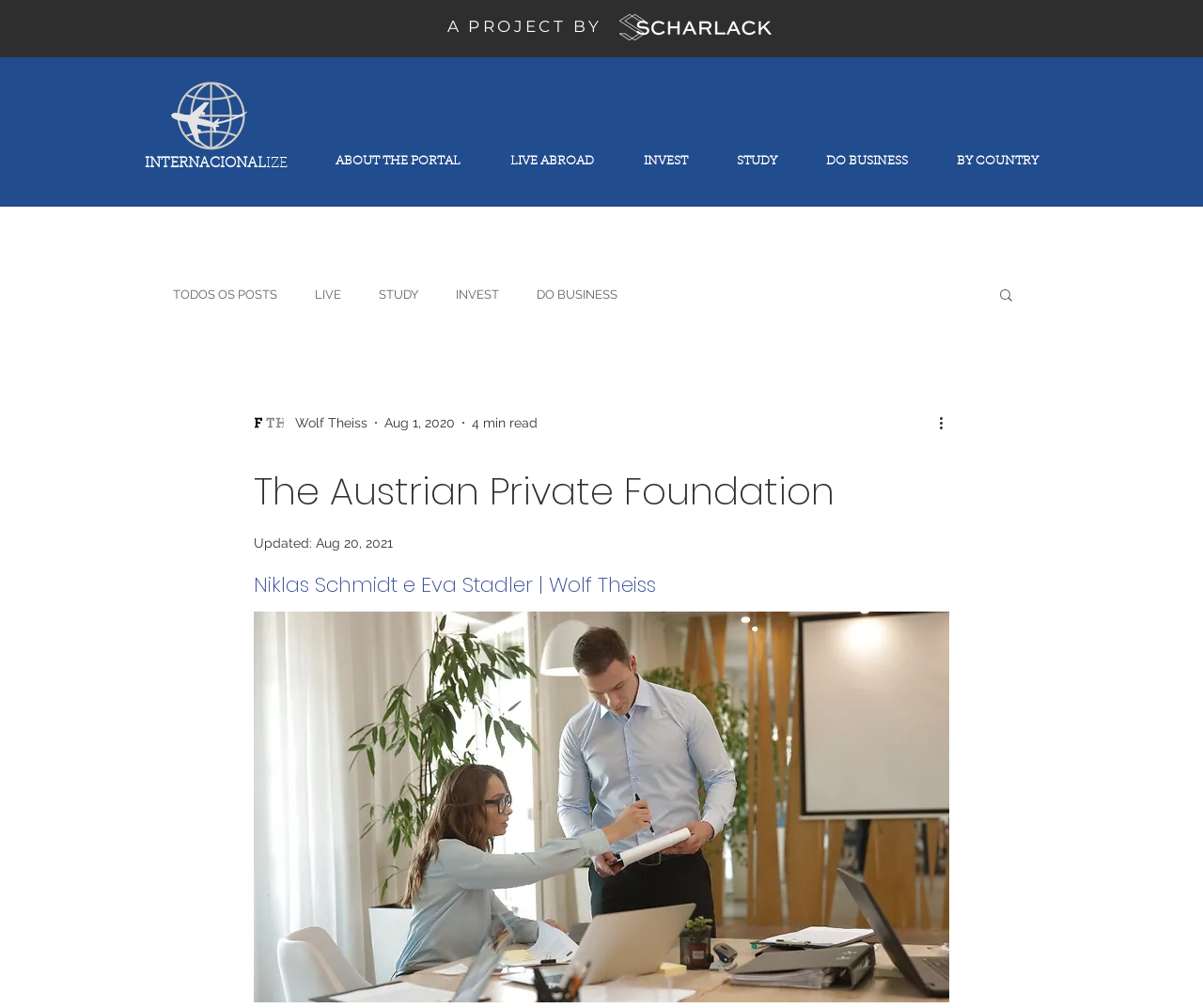Please answer the following question using a single word or phrase: Who are the authors of the article?

Niklas Schmidt e Eva Stadler